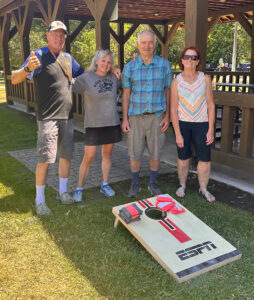Analyze the image and describe all key details you can observe.

In the image, a group of four individuals celebrates their participation in the 2023 Cornhole Tournament. They are gathered outdoors under a wooden pavilion, enjoying a sunny day. From left to right, a man in a black and white shirt, sporting a medal, stands proudly with a thumbs-up gesture. Next to him is a woman in a gray shirt who wears a cheerful smile. They are accompanied by a man in a blue and green plaid shirt, who stands with a relaxed demeanor, and a woman in a multicolored striped top who completes the group. 

In front of them is a cornhole board decorated with an ESPN logo, likely used during the tournament. The lush green grass and the structure of the pavilion provide a pleasant backdrop, highlighting the community spirit and friendly competition of the event. The atmosphere conveys joy and camaraderie, perfect for celebrating achievements in friendly sports.